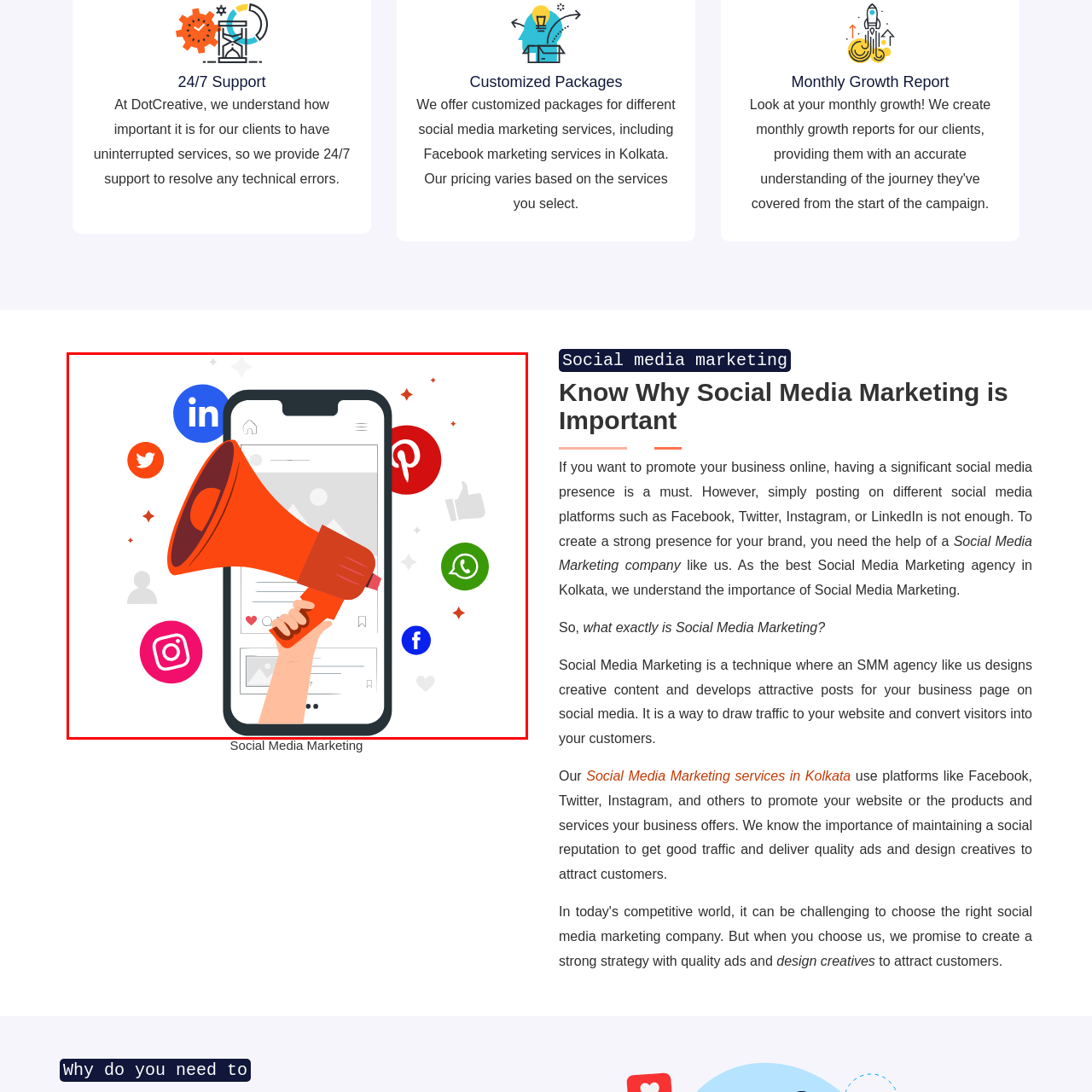Describe in detail what you see in the image highlighted by the red border.

The image features a vibrant graphic of a smartphone displaying a social media feed, with a hand holding a large, red megaphone. Surrounding the smartphone are various social media icons, including those for Facebook, Twitter, Instagram, LinkedIn, Pinterest, and WhatsApp, symbolizing the multifaceted world of social media marketing. This illustration effectively encapsulates the essence of promoting businesses through social media channels, highlighting their importance in today’s digital landscape. It aligns with the theme of "Social Media Marketing," underscoring how agencies leverage platforms to amplify brand presence and engage with a wider audience.